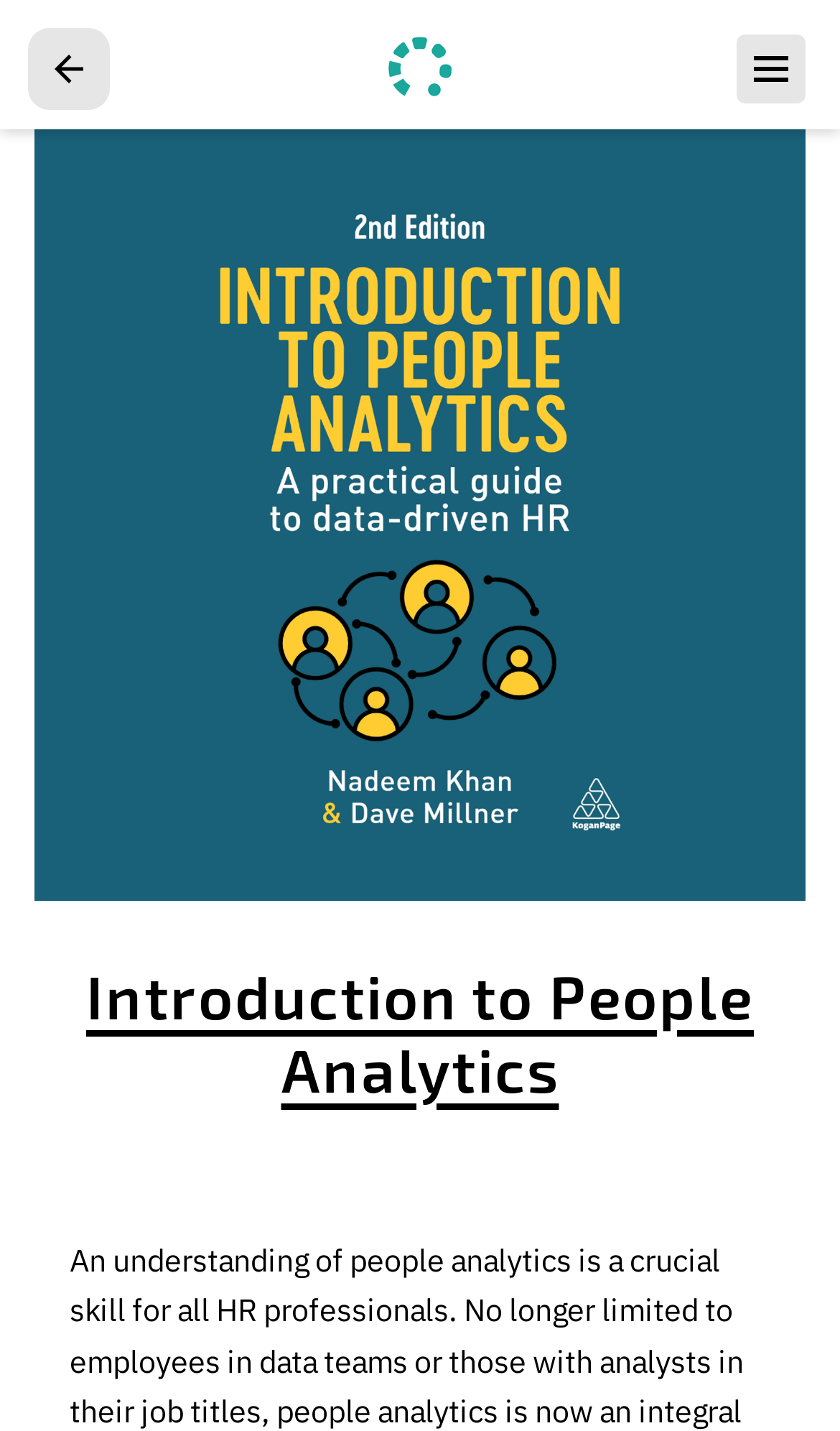Answer the following query with a single word or phrase:
What is the purpose of the button on the top right?

Unknown